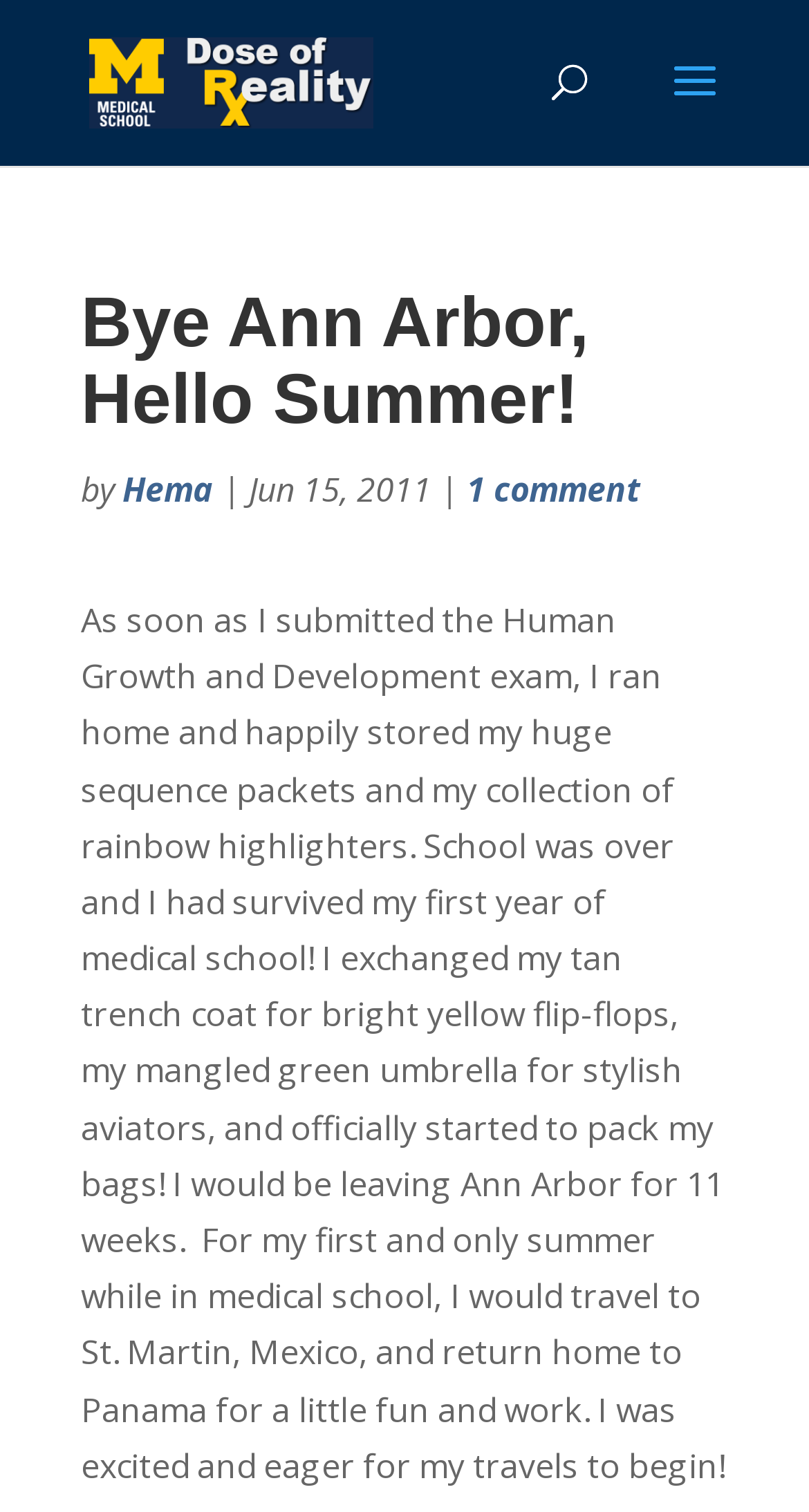Determine the bounding box coordinates in the format (top-left x, top-left y, bottom-right x, bottom-right y). Ensure all values are floating point numbers between 0 and 1. Identify the bounding box of the UI element described by: alt="Dose of Reality"

[0.11, 0.037, 0.462, 0.068]